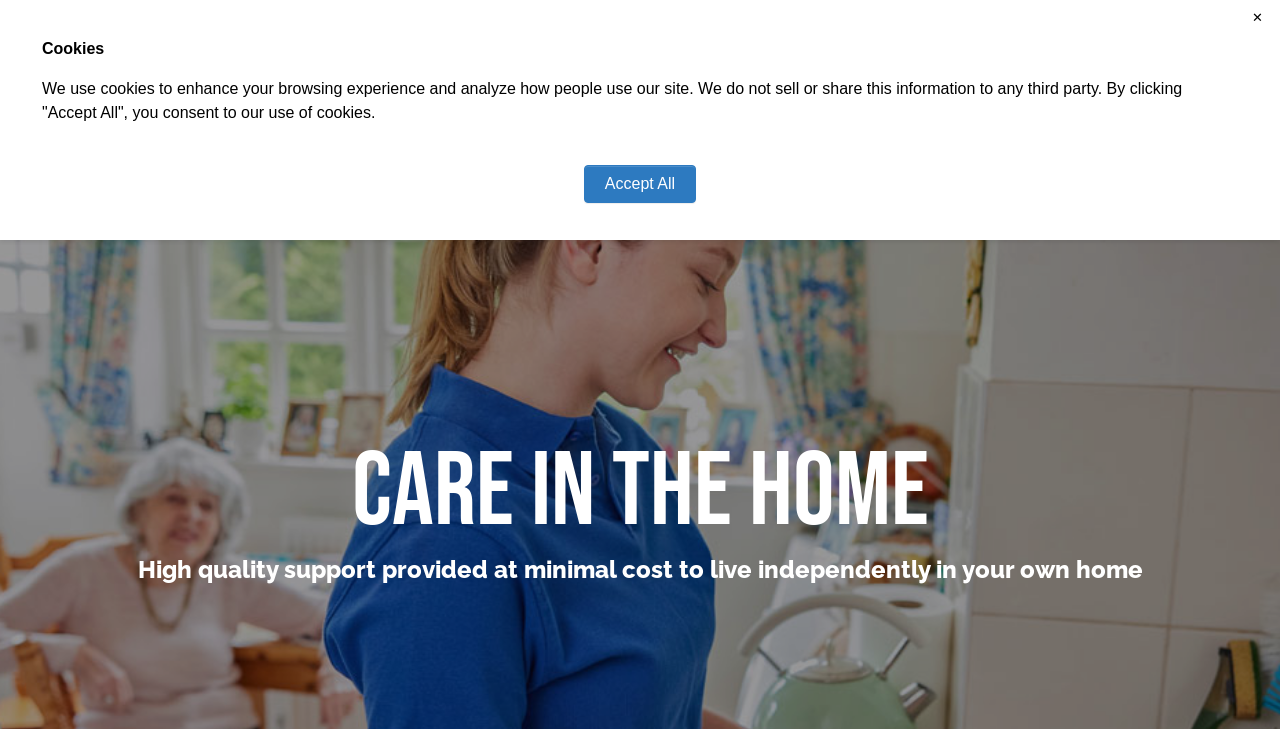Please find the main title text of this webpage.

Care In The Home